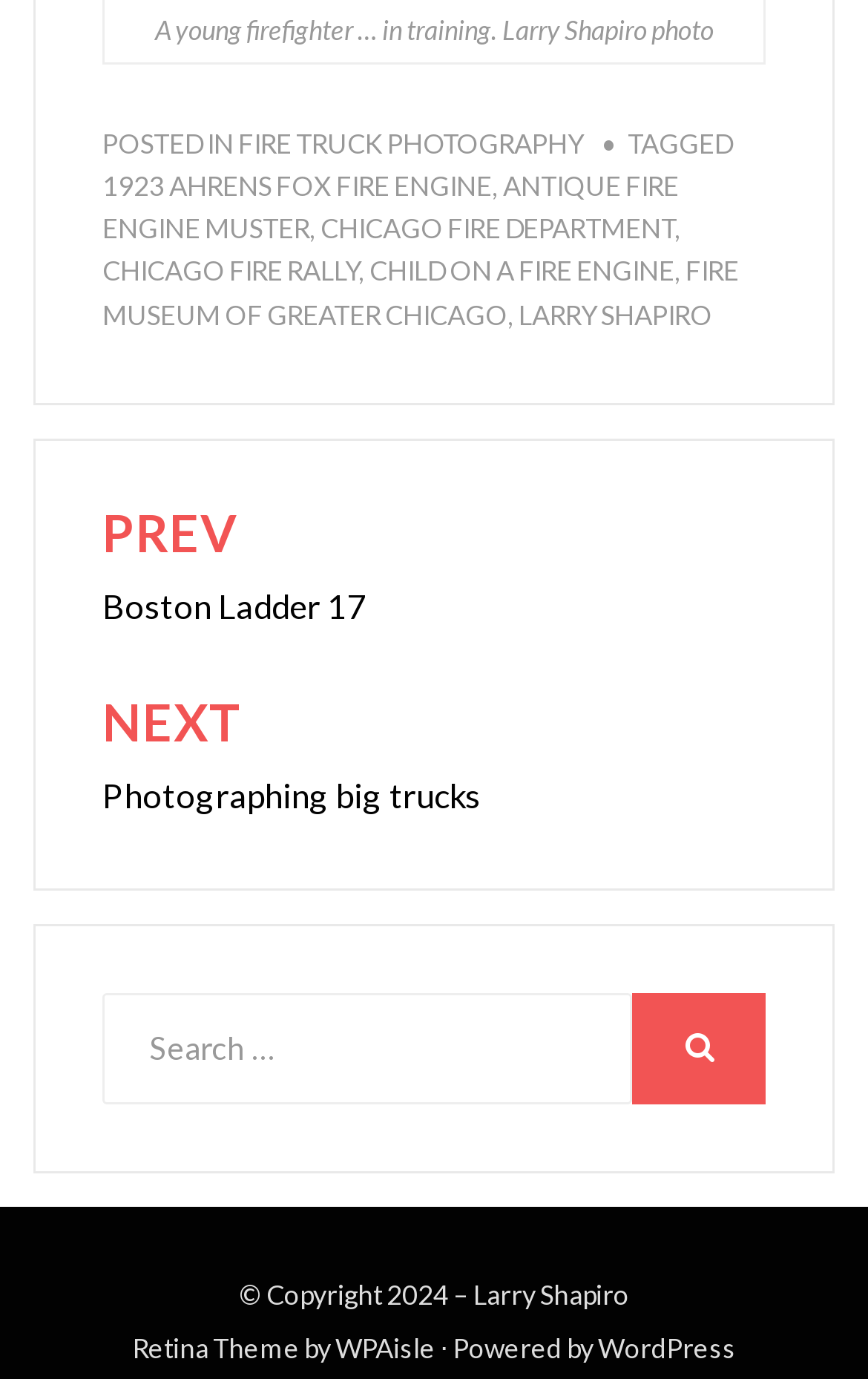Provide the bounding box coordinates of the section that needs to be clicked to accomplish the following instruction: "Check the copyright information."

[0.276, 0.927, 0.545, 0.951]